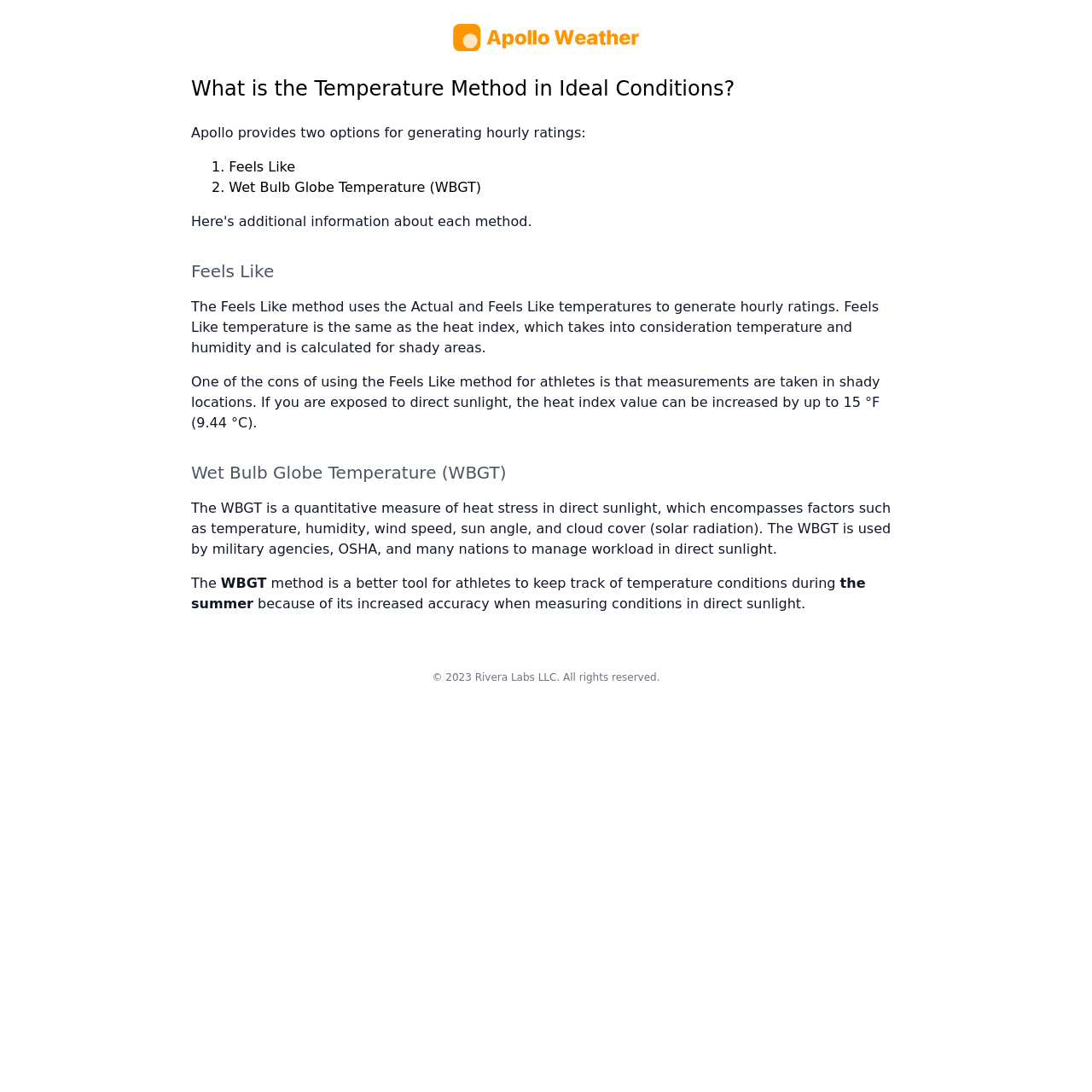Convey a detailed summary of the webpage, mentioning all key elements.

The webpage is about Apollo, a weather app designed for cyclists, runners, and endurance athletes. At the top, there is a navigation bar labeled "Global" with the Apollo Weather logo and text "Apollo Weather" next to it. 

Below the navigation bar, the main content area is divided into sections. The first section has a heading "What is the Temperature Method in Ideal Conditions?" followed by a paragraph explaining that Apollo provides two options for generating hourly ratings: "Feels Like" and "Wet Bulb Globe Temperature (WBGT)". 

The "Feels Like" section is below the introduction, with a heading "Feels Like" and a paragraph explaining the method, which uses actual and feels-like temperatures to generate hourly ratings. Another paragraph below it discusses the limitations of this method, specifically that it's calculated for shady areas and may not accurately reflect conditions in direct sunlight.

The "Wet Bulb Globe Temperature (WBGT)" section is below the "Feels Like" section, with a heading "Wet Bulb Globe Temperature (WBGT)" and a paragraph explaining that it's a quantitative measure of heat stress in direct sunlight, taking into account factors like temperature, humidity, wind speed, and cloud cover. Another paragraph below it highlights the benefits of using WBGT for athletes, particularly in direct sunlight.

At the bottom of the page, there is a copyright notice "© 2023 Rivera Labs LLC. All rights reserved."